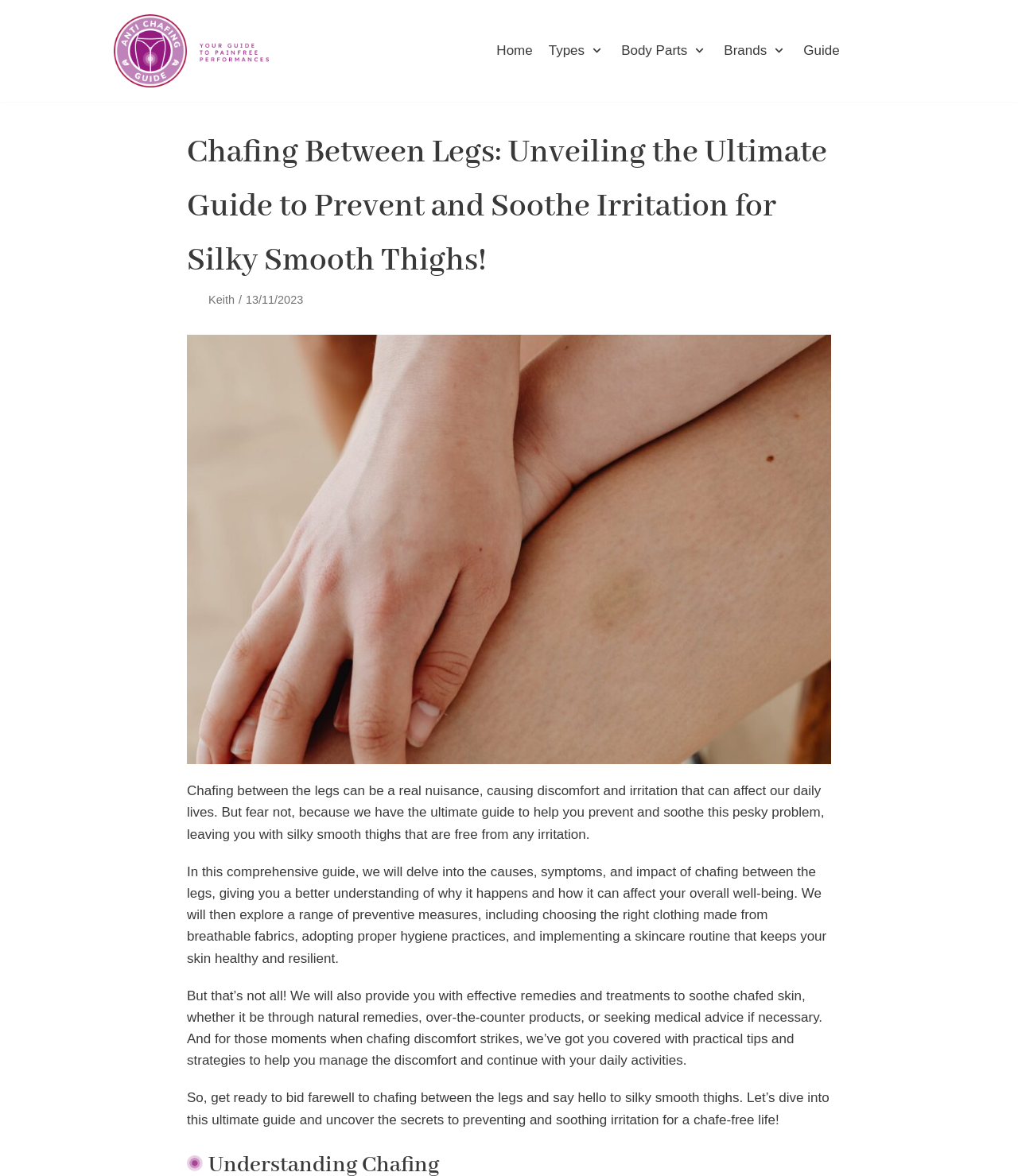Identify the main title of the webpage and generate its text content.

Chafing Between Legs: Unveiling the Ultimate Guide to Prevent and Soothe Irritation for Silky Smooth Thighs!